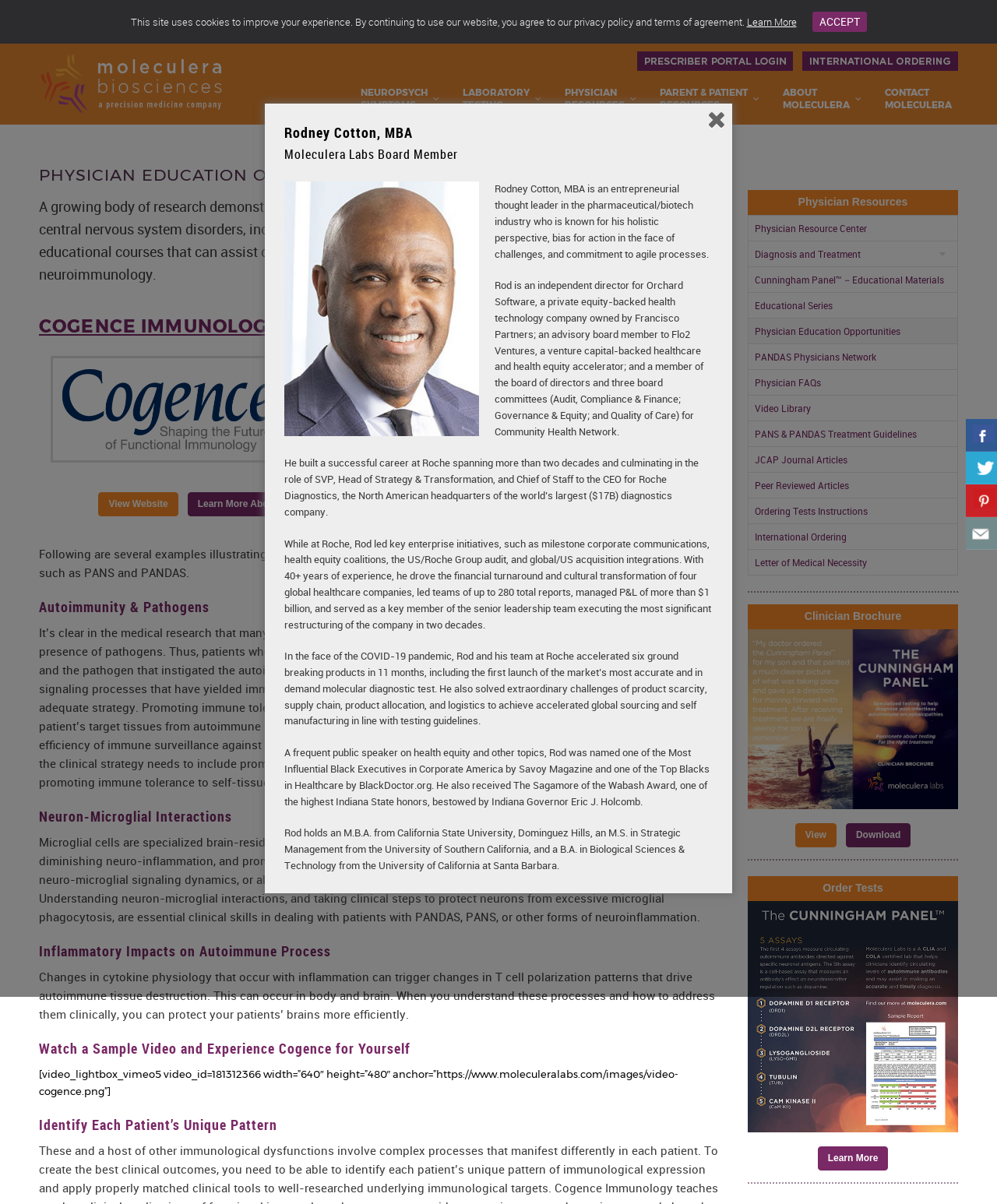Can you find the bounding box coordinates of the area I should click to execute the following instruction: "Order Cunningham Panel for PANS and PANDAS"?

[0.75, 0.932, 0.961, 0.942]